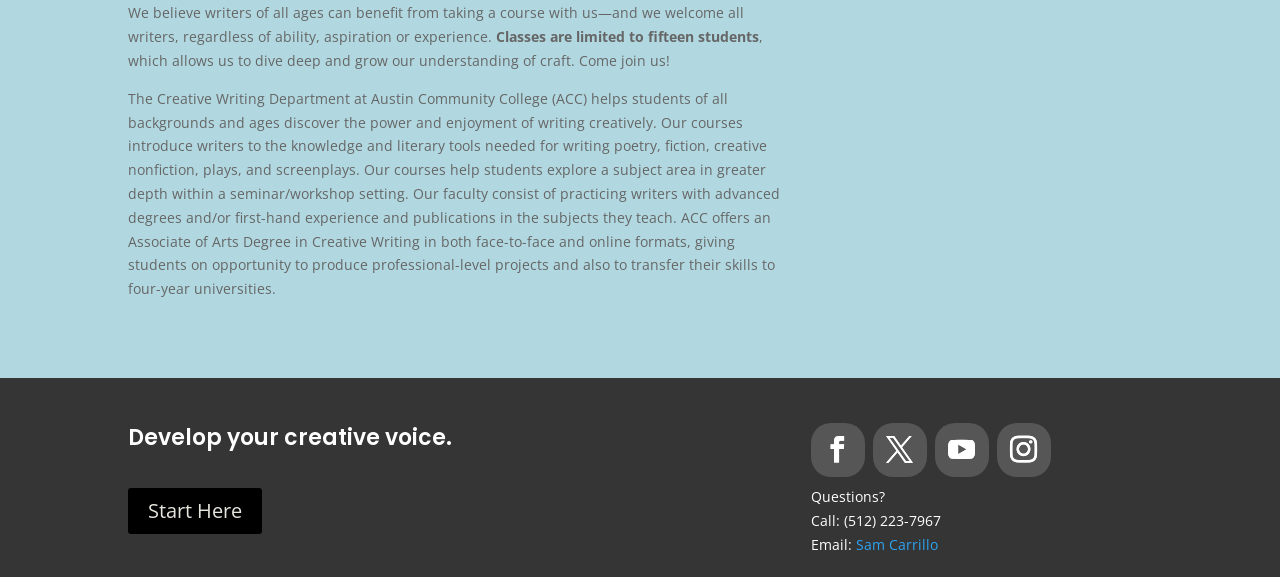Please identify the bounding box coordinates of the element's region that I should click in order to complete the following instruction: "Click to learn about for credit courses". The bounding box coordinates consist of four float numbers between 0 and 1, i.e., [left, top, right, bottom].

[0.663, 0.017, 0.783, 0.121]